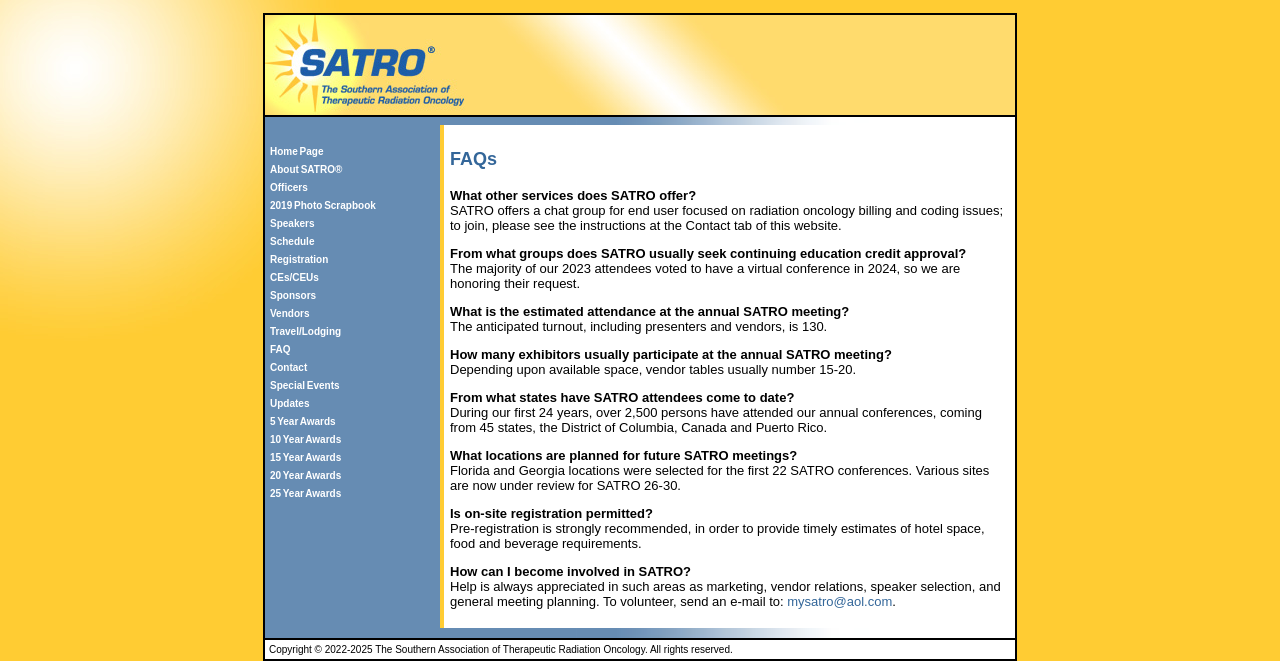Respond to the question below with a single word or phrase: How can I become involved in SATRO?

Volunteer in areas like marketing, vendor relations, and speaker selection